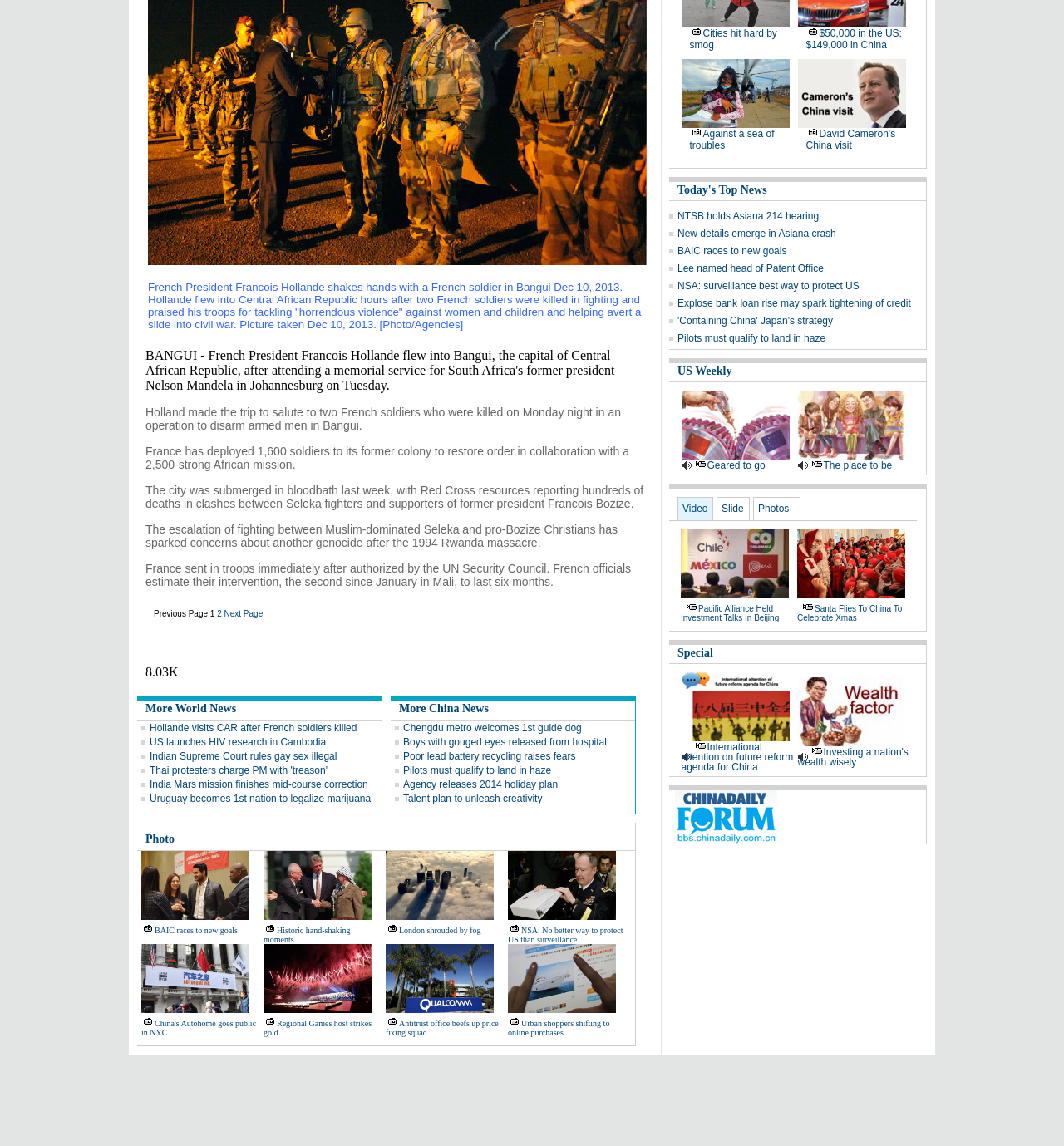Locate the bounding box coordinates of the clickable area needed to fulfill the instruction: "Read 'More World News'".

[0.137, 0.613, 0.222, 0.624]